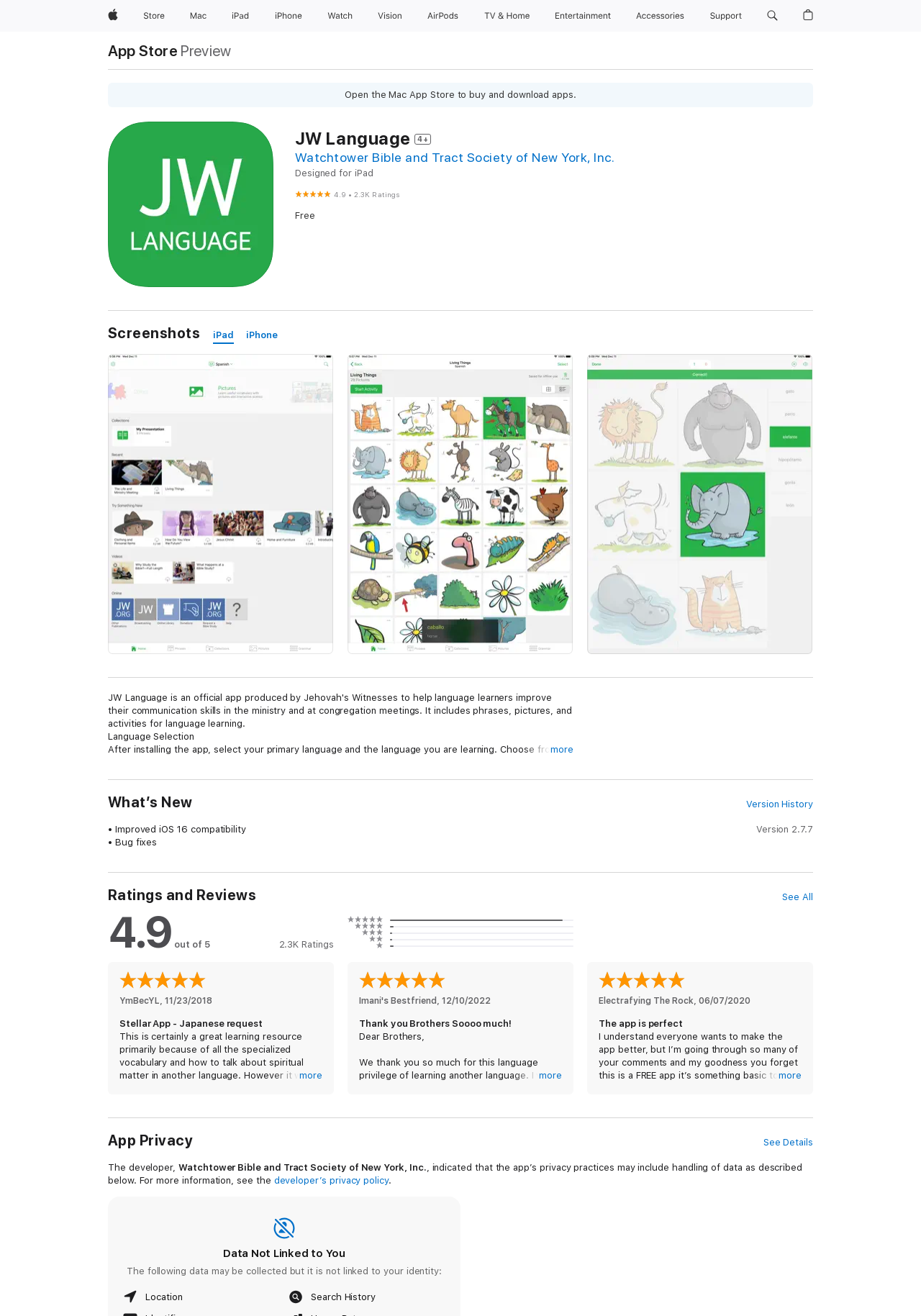Identify the bounding box coordinates of the specific part of the webpage to click to complete this instruction: "Click Apple".

[0.111, 0.0, 0.134, 0.024]